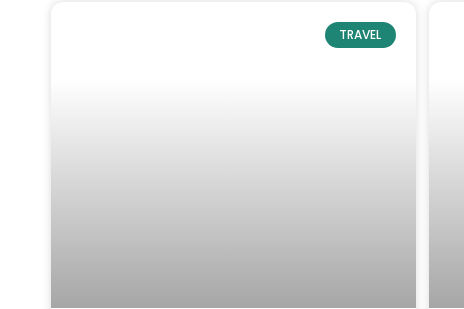What type of experience can visitors expect in this location?
Please respond to the question with a detailed and thorough explanation.

The caption hints at the adventure and relaxation awaiting those who explore this enchanting location, suggesting that visitors can expect a mix of exciting activities and calming experiences.